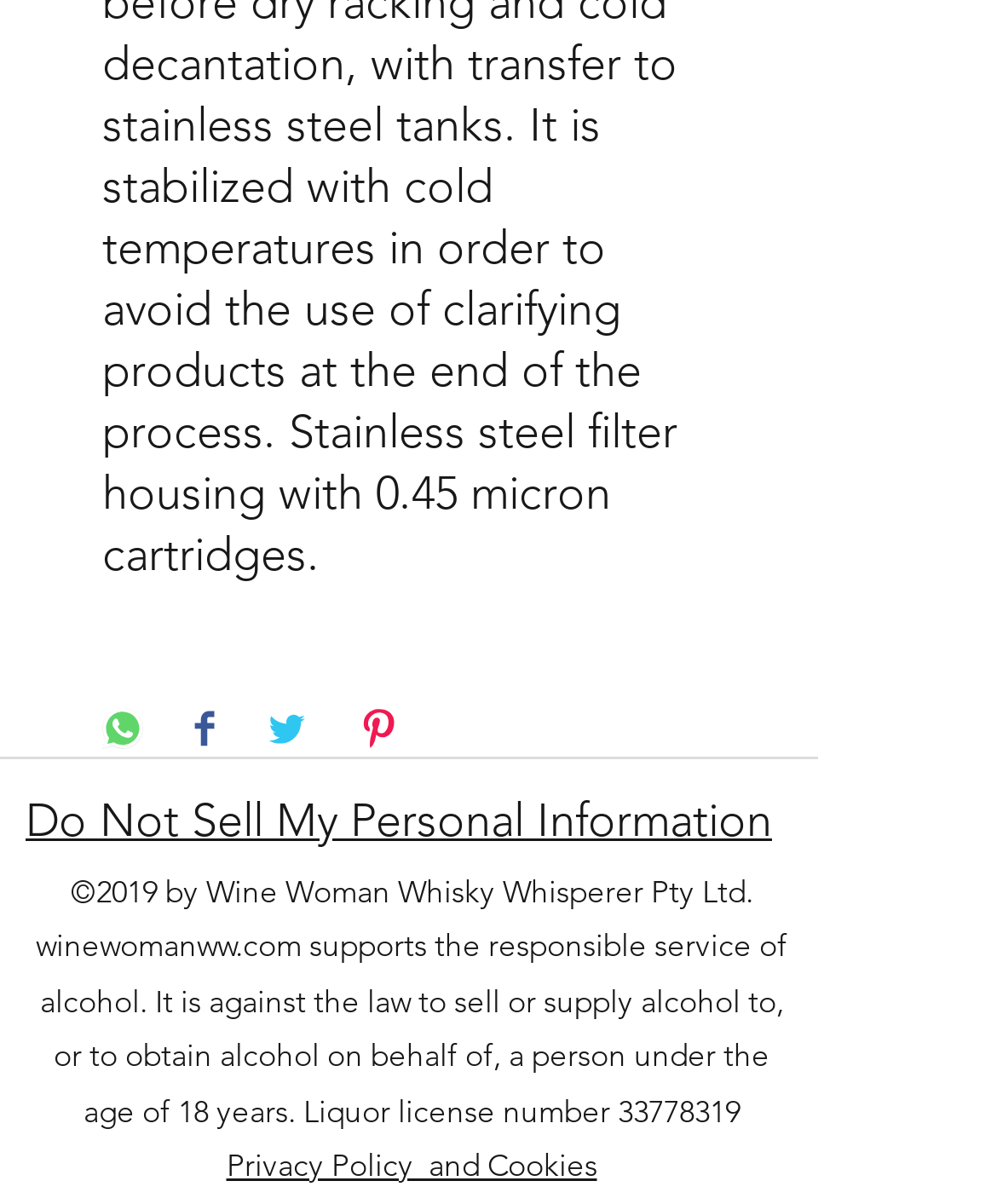What is the copyright year of the webpage?
Please provide a detailed and thorough answer to the question.

The static text at the bottom of the webpage mentions '©2019 by Wine Woman Whisky Whisperer Pty Ltd.', indicating that the copyright year of the webpage is 2019.